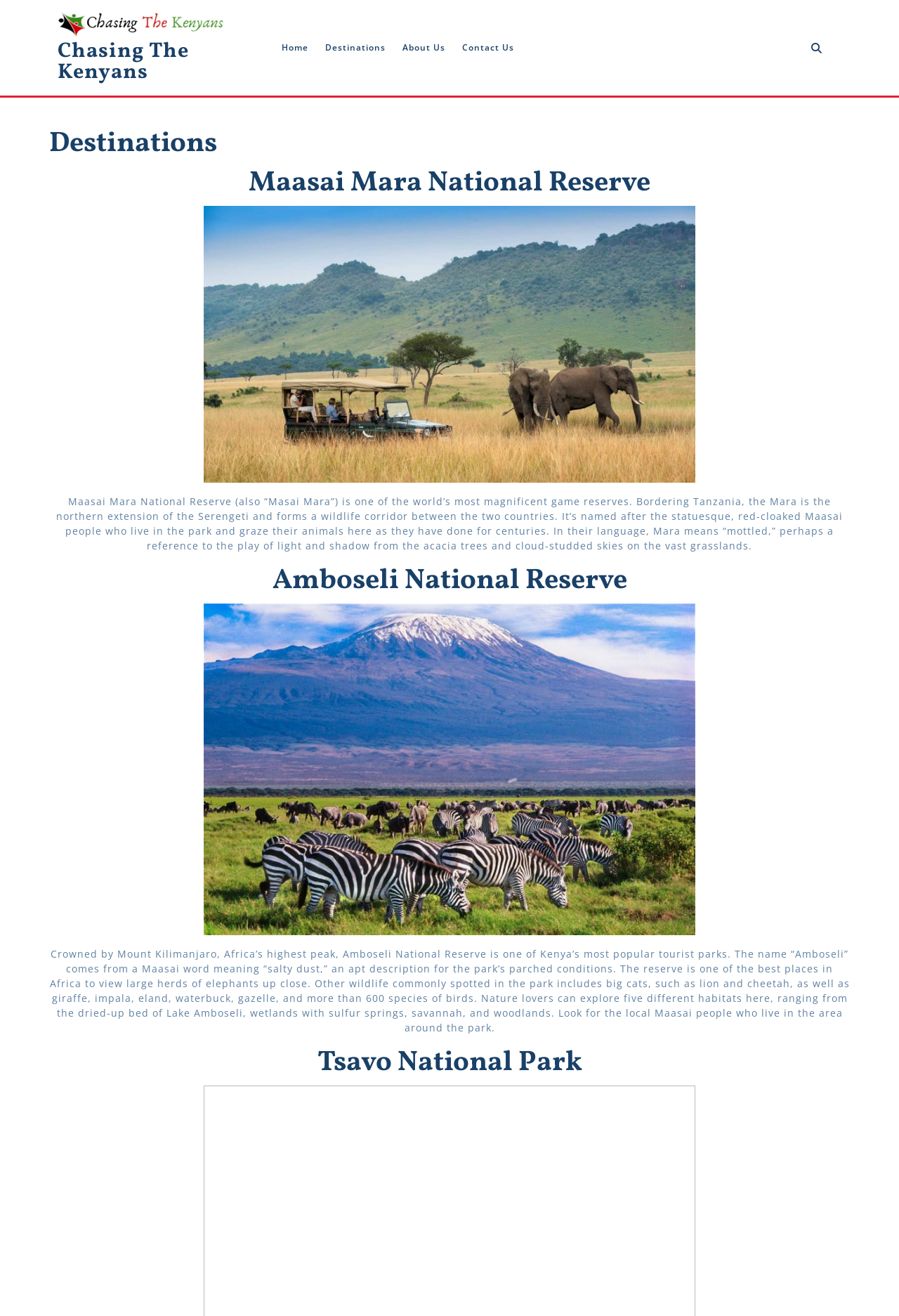Based on the provided description, "×", find the bounding box of the corresponding UI element in the screenshot.

None